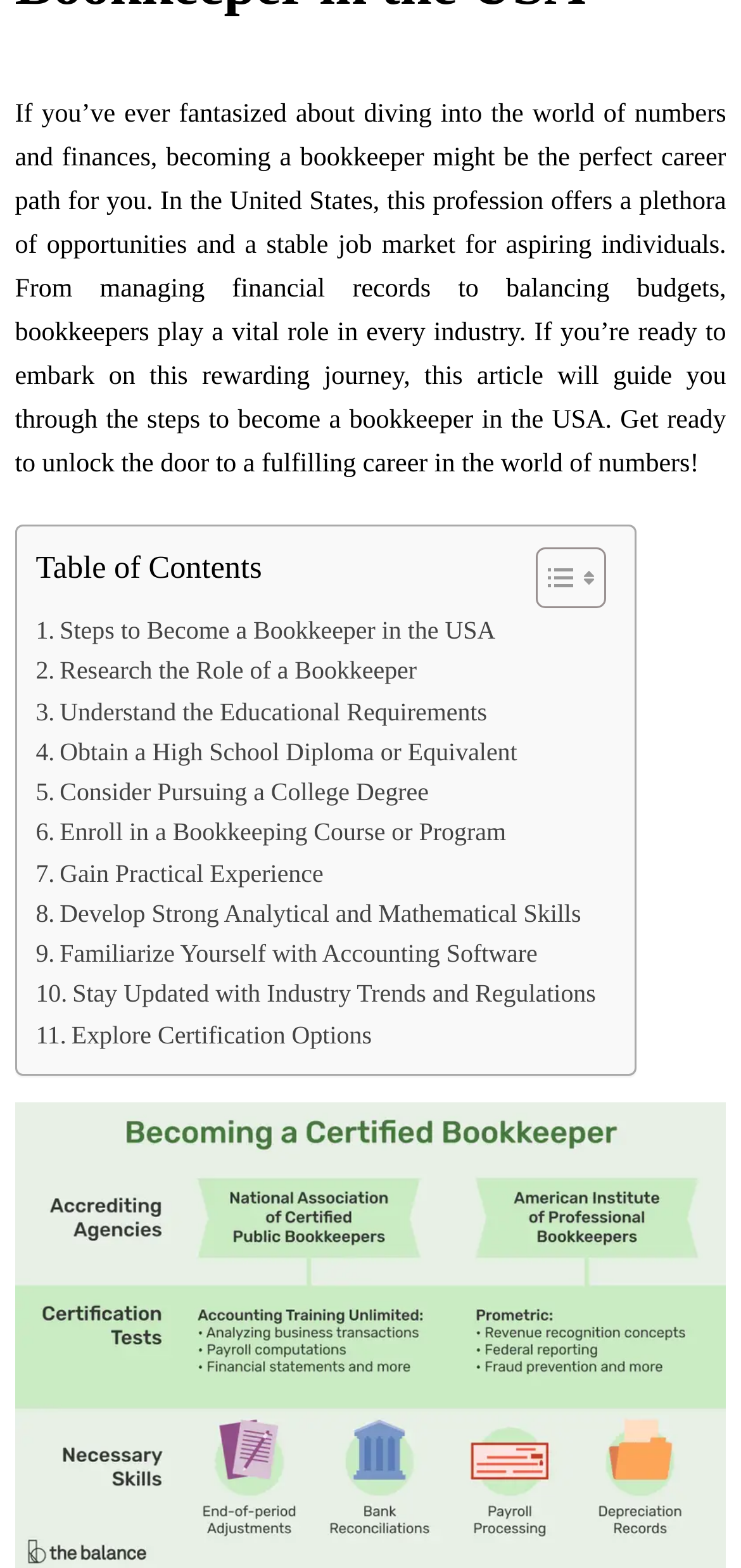Determine the bounding box coordinates for the UI element described. Format the coordinates as (top-left x, top-left y, bottom-right x, bottom-right y) and ensure all values are between 0 and 1. Element description: Familiarize Yourself with Accounting Software

[0.048, 0.595, 0.725, 0.621]